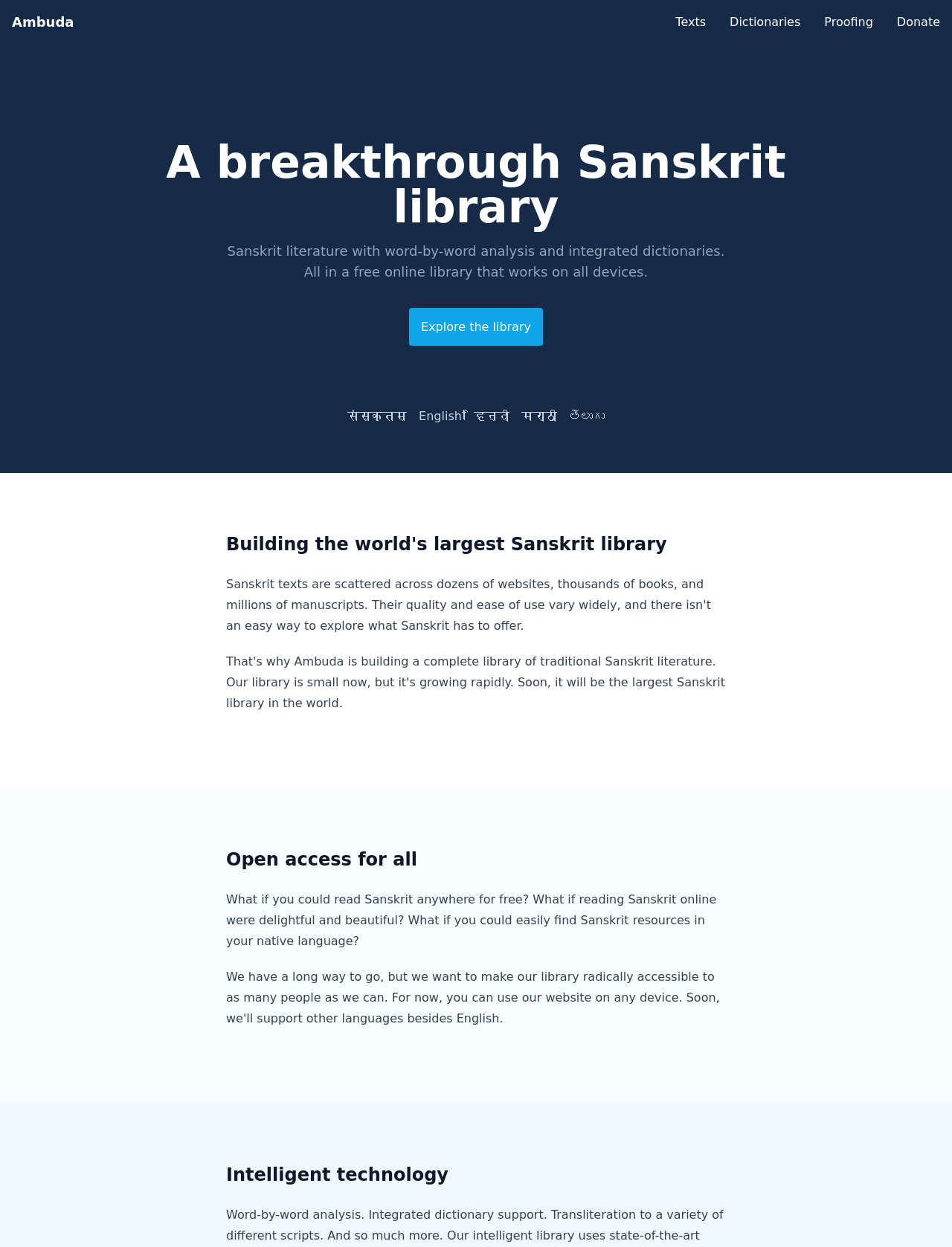Examine the image and give a thorough answer to the following question:
Is the library free to use?

The webpage mentions 'open access for all' and 'free online library', indicating that users do not need to pay to access the library's resources.